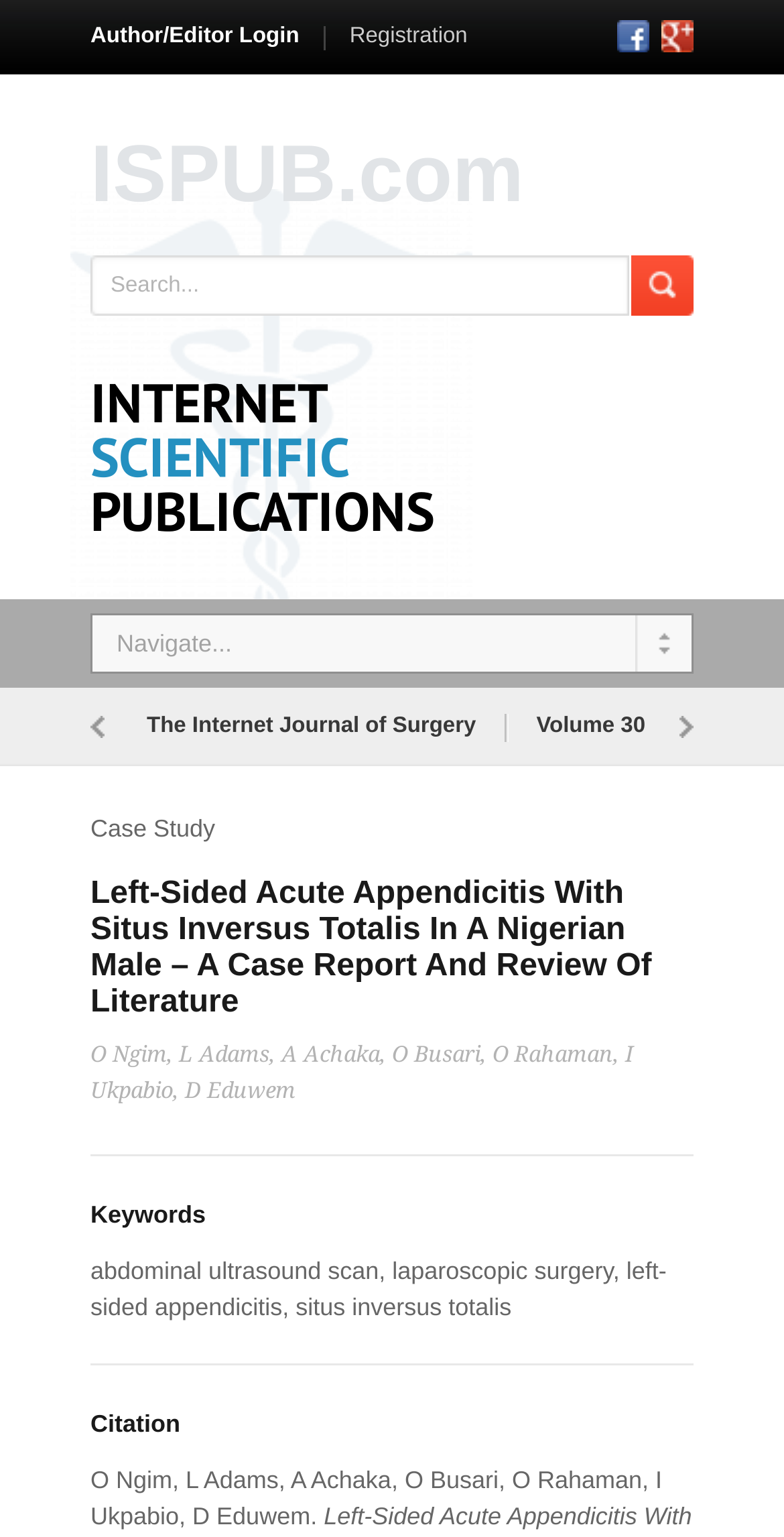Determine the bounding box coordinates of the target area to click to execute the following instruction: "visit the Internet Journal of Surgery."

[0.151, 0.447, 0.643, 0.498]